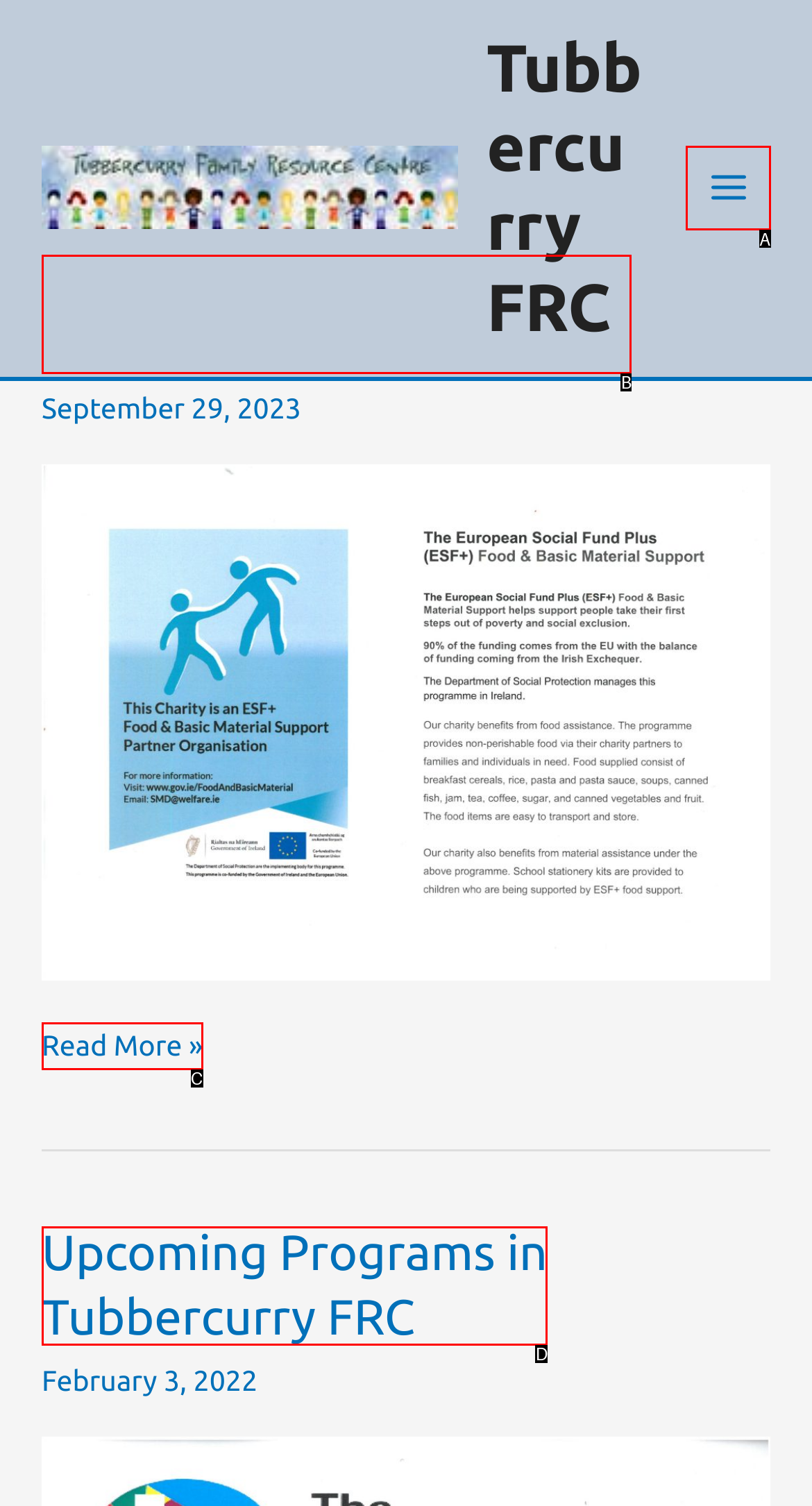Find the UI element described as: Upcoming Programs in Tubbercurry FRC
Reply with the letter of the appropriate option.

D